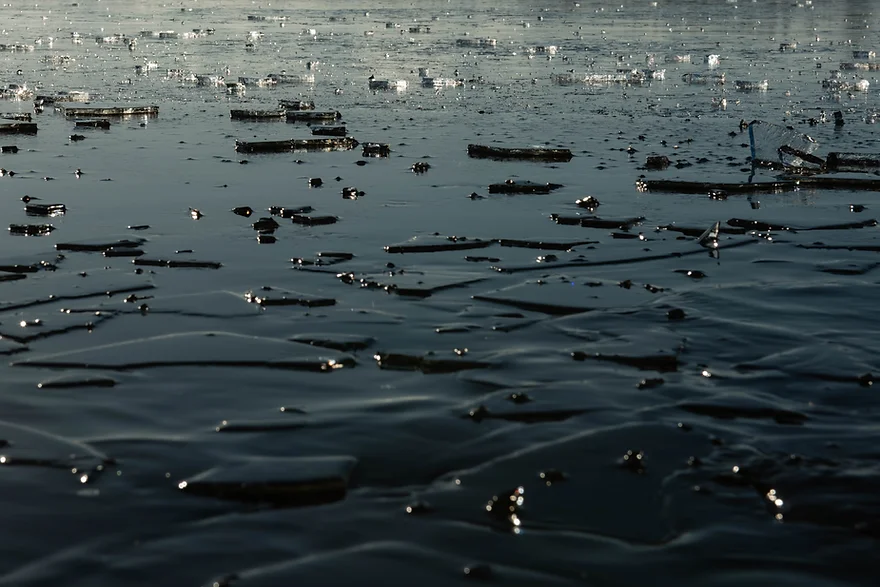What is the significance of the balance between heat and cold? Based on the screenshot, please respond with a single word or phrase.

Wellness